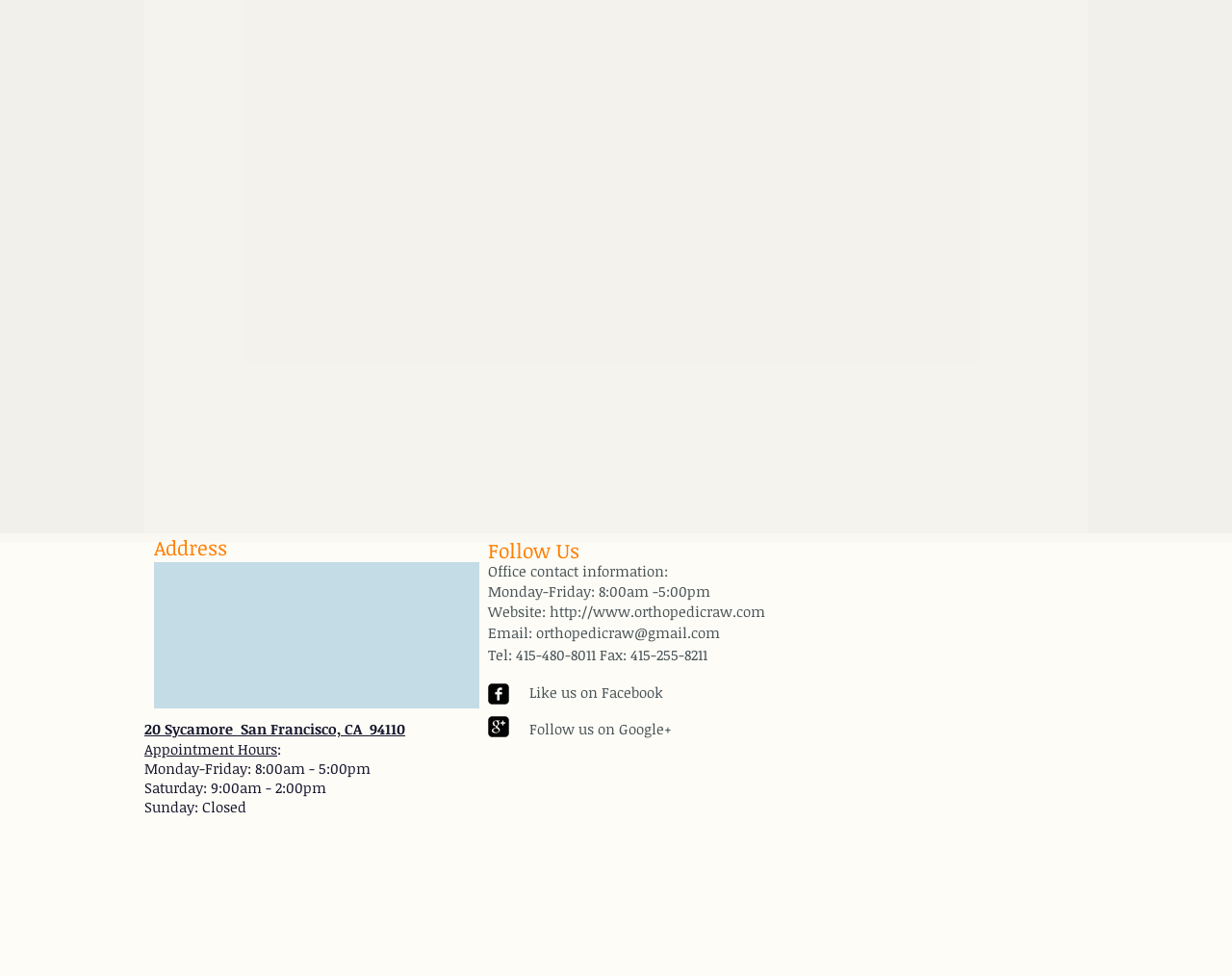Identify the bounding box coordinates of the HTML element based on this description: "Automation".

None